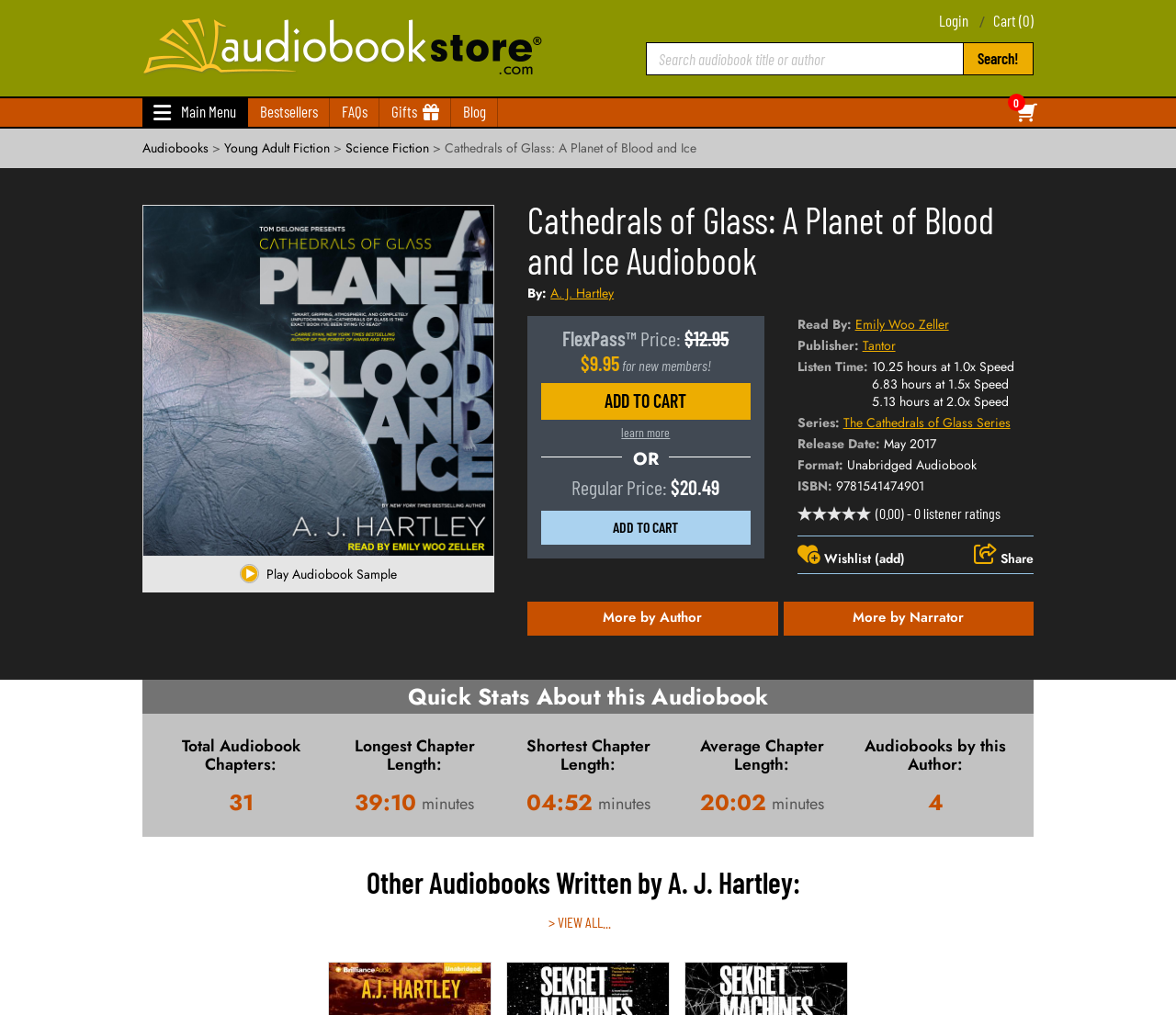Can you extract the primary headline text from the webpage?

Cathedrals of Glass: A Planet of Blood and Ice Audiobook